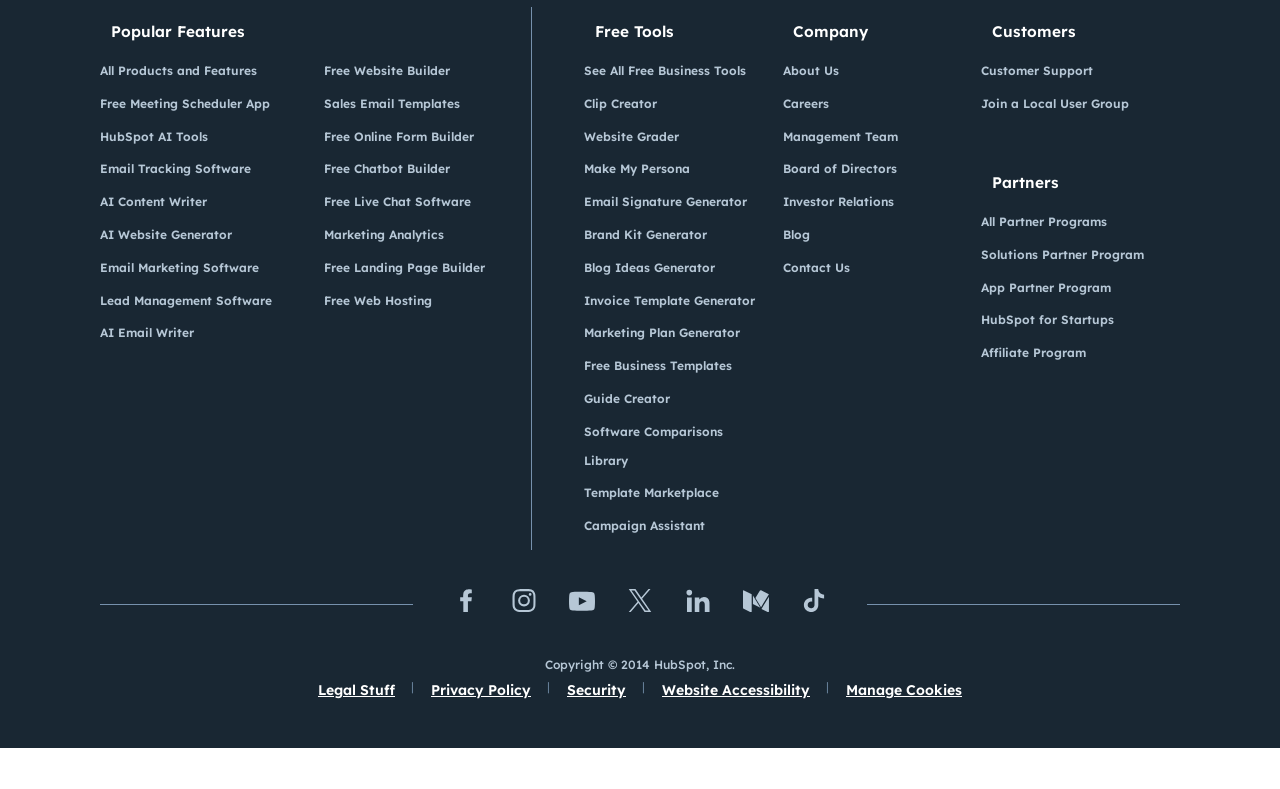Provide the bounding box coordinates of the HTML element described by the text: "Mock Tests".

None